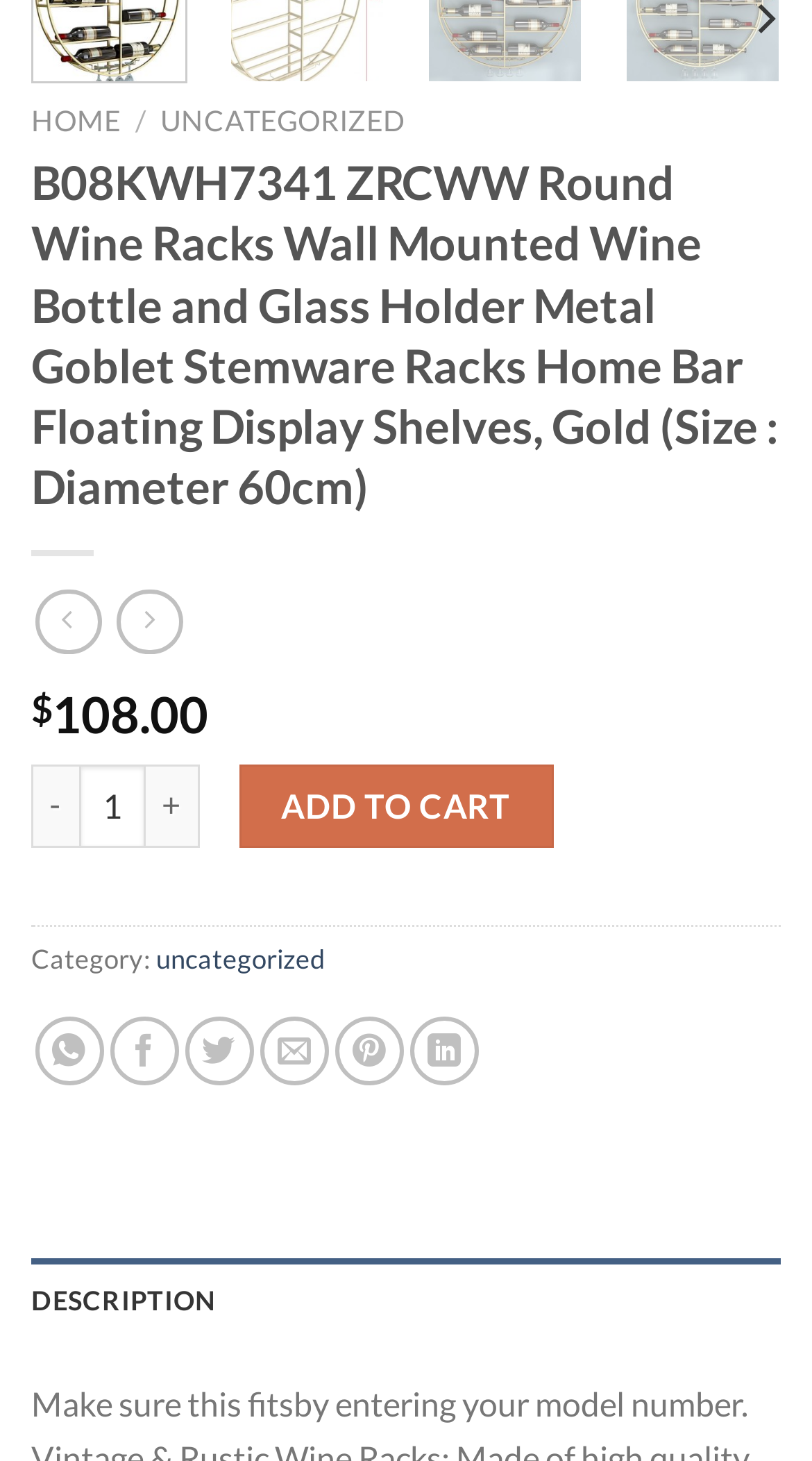Locate the bounding box of the UI element described by: "Home" in the given webpage screenshot.

[0.038, 0.072, 0.149, 0.094]